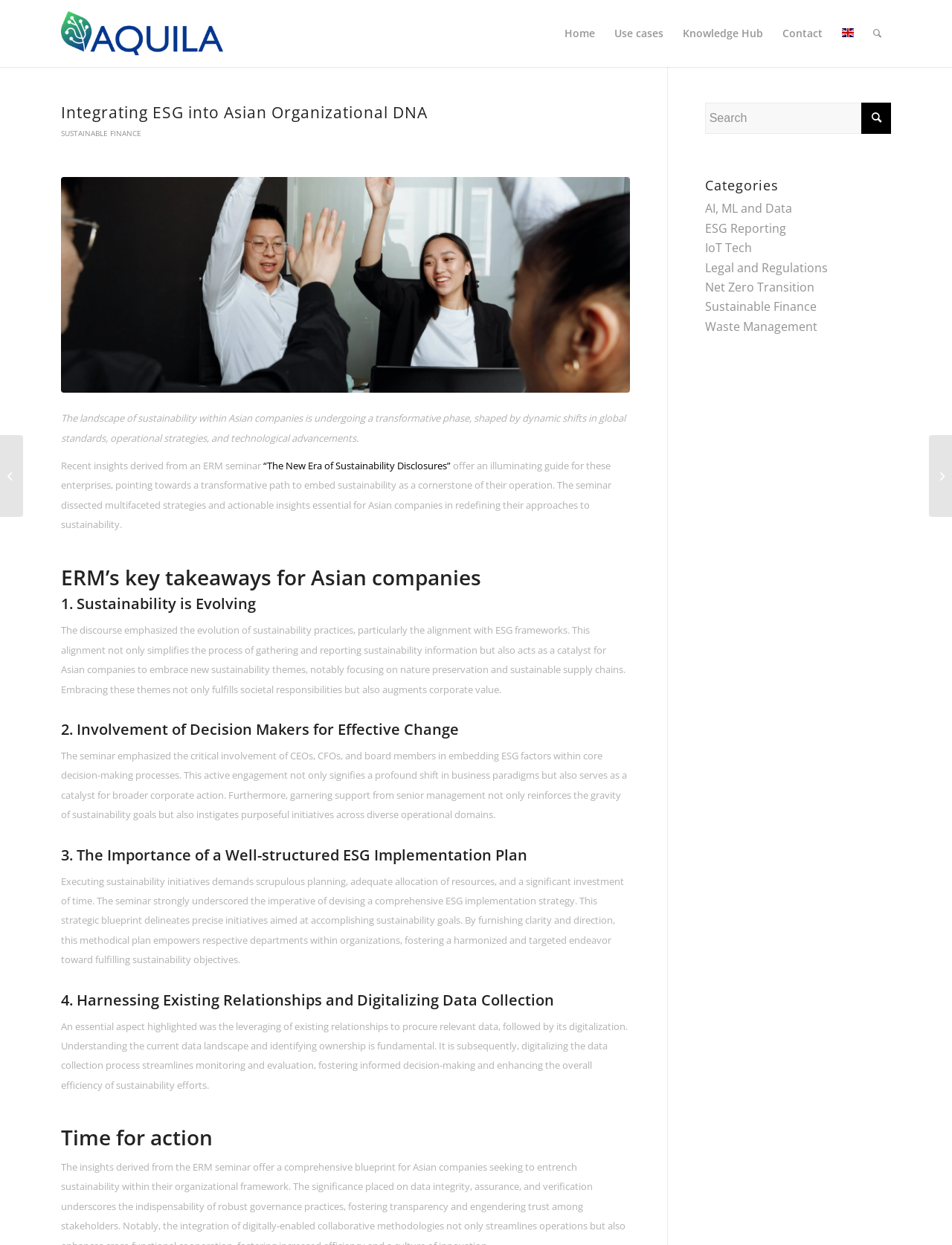Create a detailed summary of the webpage's content and design.

The webpage is about integrating ESG (Environmental, Social, and Governance) into Asian organizational DNA. At the top left corner, there is a logo of AQUILA.is, accompanied by a menu bar with links to "Home", "Use cases", "Knowledge Hub", and "Contact". On the top right corner, there is a language selection option with an "en" flag and a search bar.

Below the menu bar, there is a header section with a title "Integrating ESG into Asian Organizational DNA" and a link to "SUSTAINABLE FINANCE". The main content of the webpage is divided into sections, starting with a brief introduction to the landscape of sustainability within Asian companies.

The first section discusses recent insights derived from an ERM seminar, with a link to "“The New Era of Sustainability Disclosures”". This is followed by a section titled "ERM’s key takeaways for Asian companies", which outlines four key points: "Sustainability is Evolving", "Involvement of Decision Makers for Effective Change", "The Importance of a Well-structured ESG Implementation Plan", and "Harnessing Existing Relationships and Digitalizing Data Collection". Each point is elaborated with a paragraph of text.

On the right side of the webpage, there is a complementary section with a search bar and a list of categories, including "AI, ML and Data", "ESG Reporting", "IoT Tech", and others. Below this section, there are two links to news articles, one titled "ESG FinTech Thrives in Asia Pacific: China, India, Australia, and Singapore..." and the other titled "MAS Unveils World’s First Multi-Sector Transition Taxonomy, Paving the...".

At the bottom of the webpage, there is a call to action section titled "Time for action".